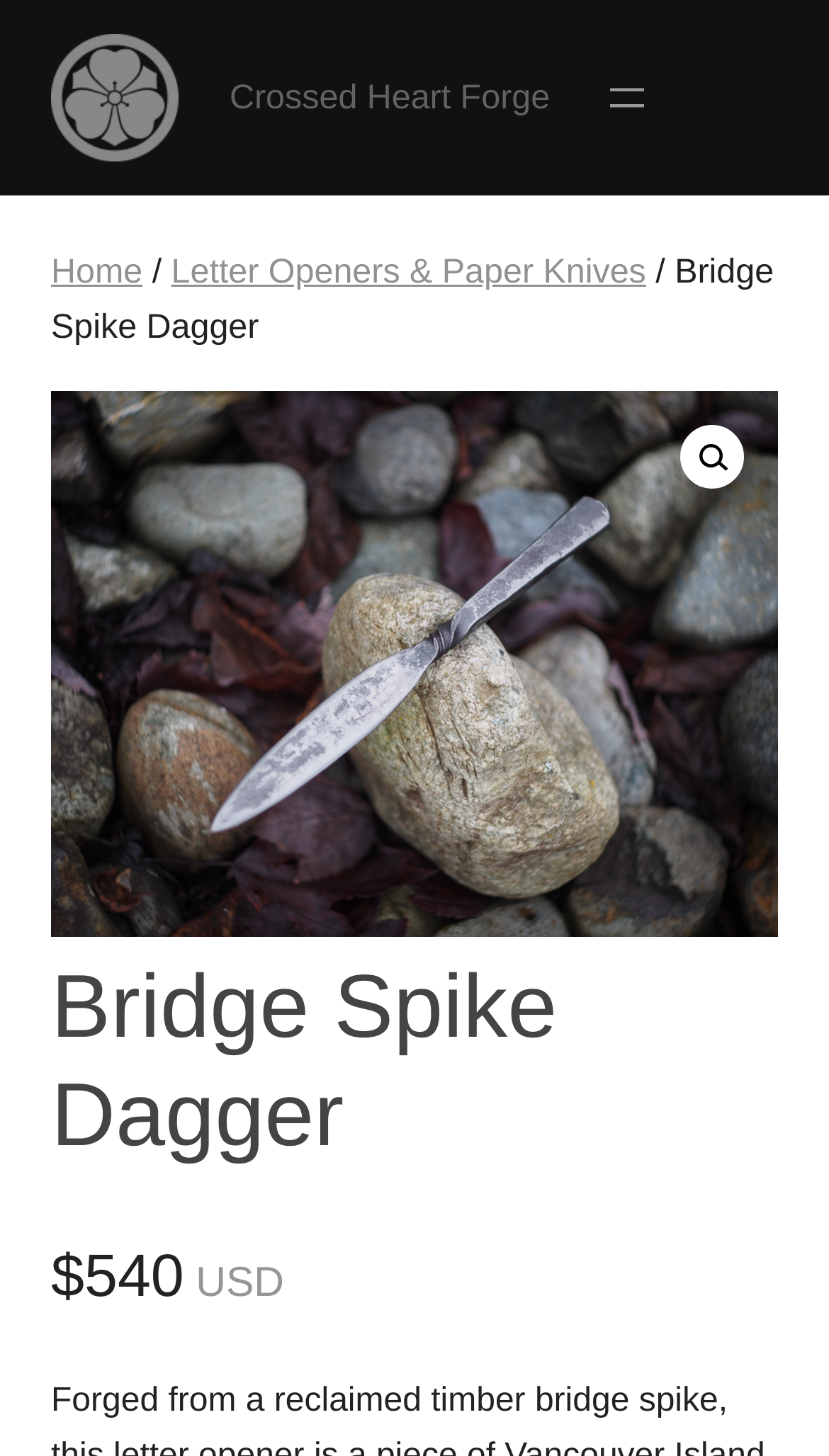What is the category of the Bridge Spike Dagger? From the image, respond with a single word or brief phrase.

Letter Openers & Paper Knives